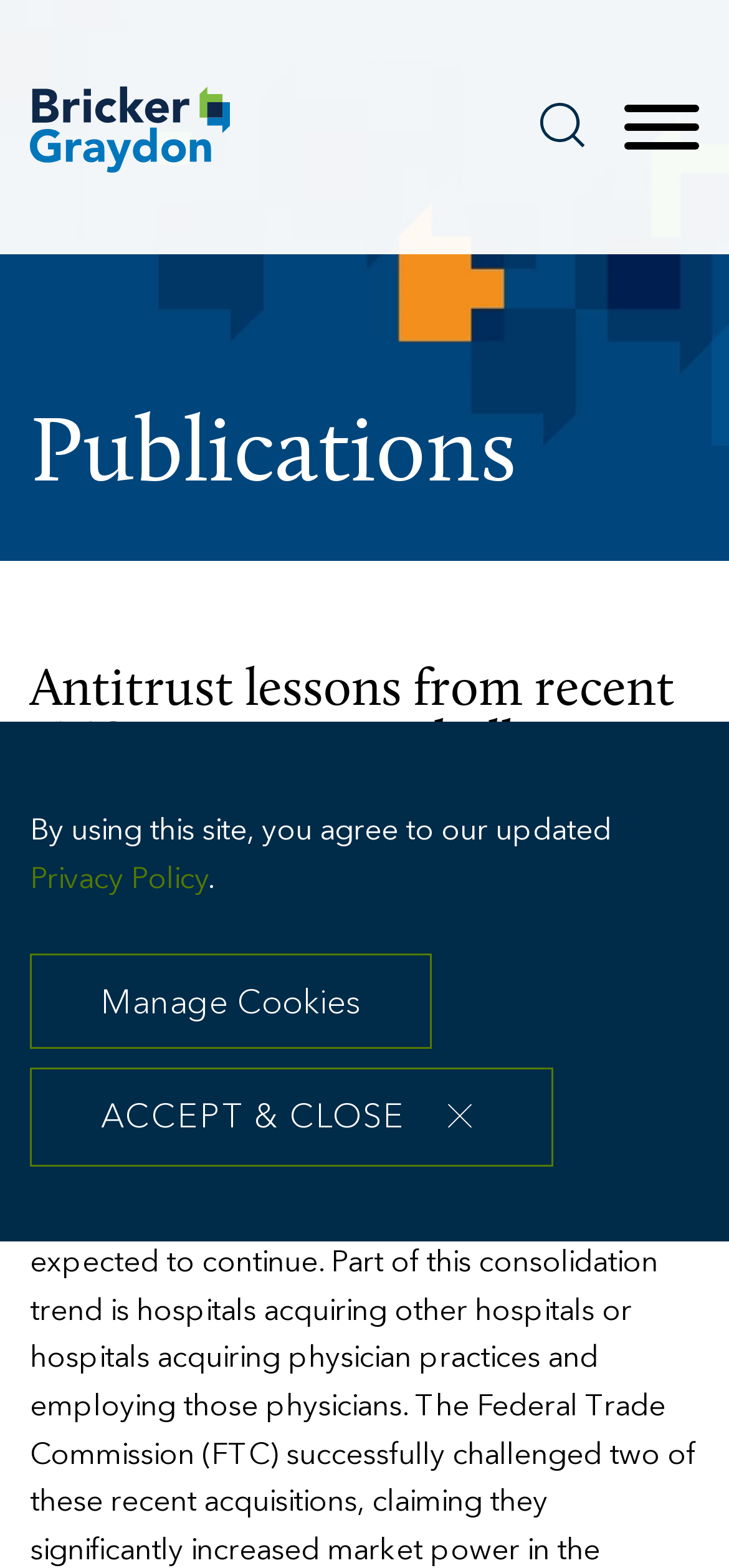Using the information in the image, give a comprehensive answer to the question: 
What is the date of the article?

The date of the article is 05.08.2014, which is shown below the 'ARTICLE' label on the webpage.